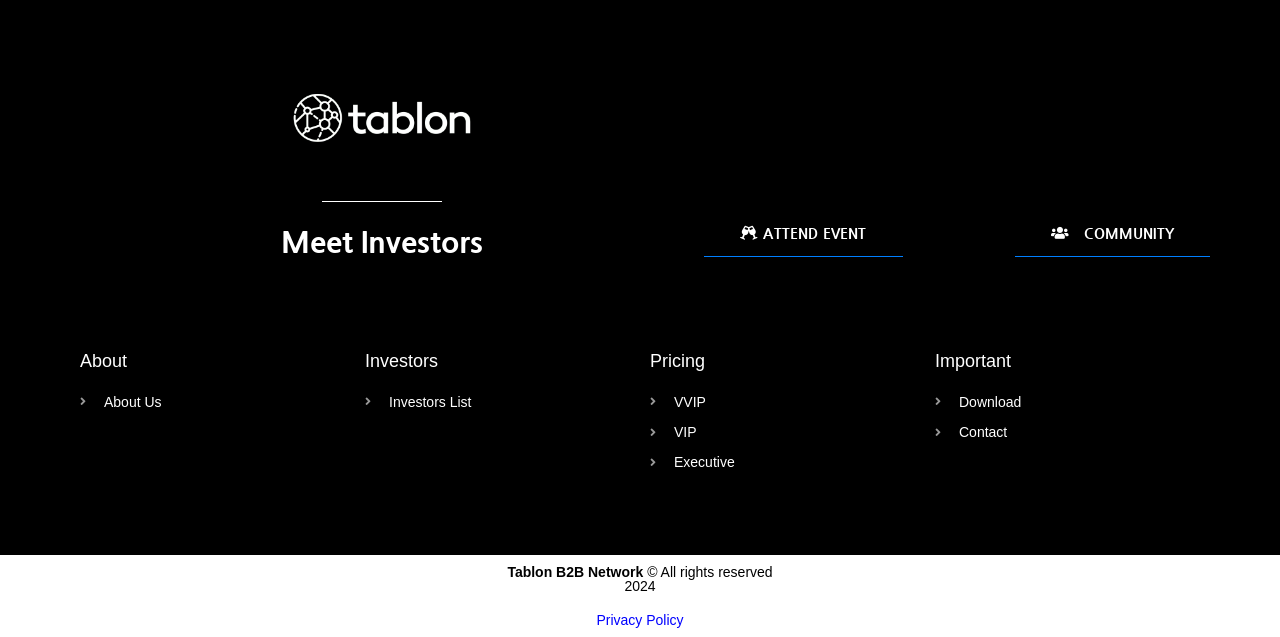Give a concise answer of one word or phrase to the question: 
What is the copyright year of the webpage?

2024